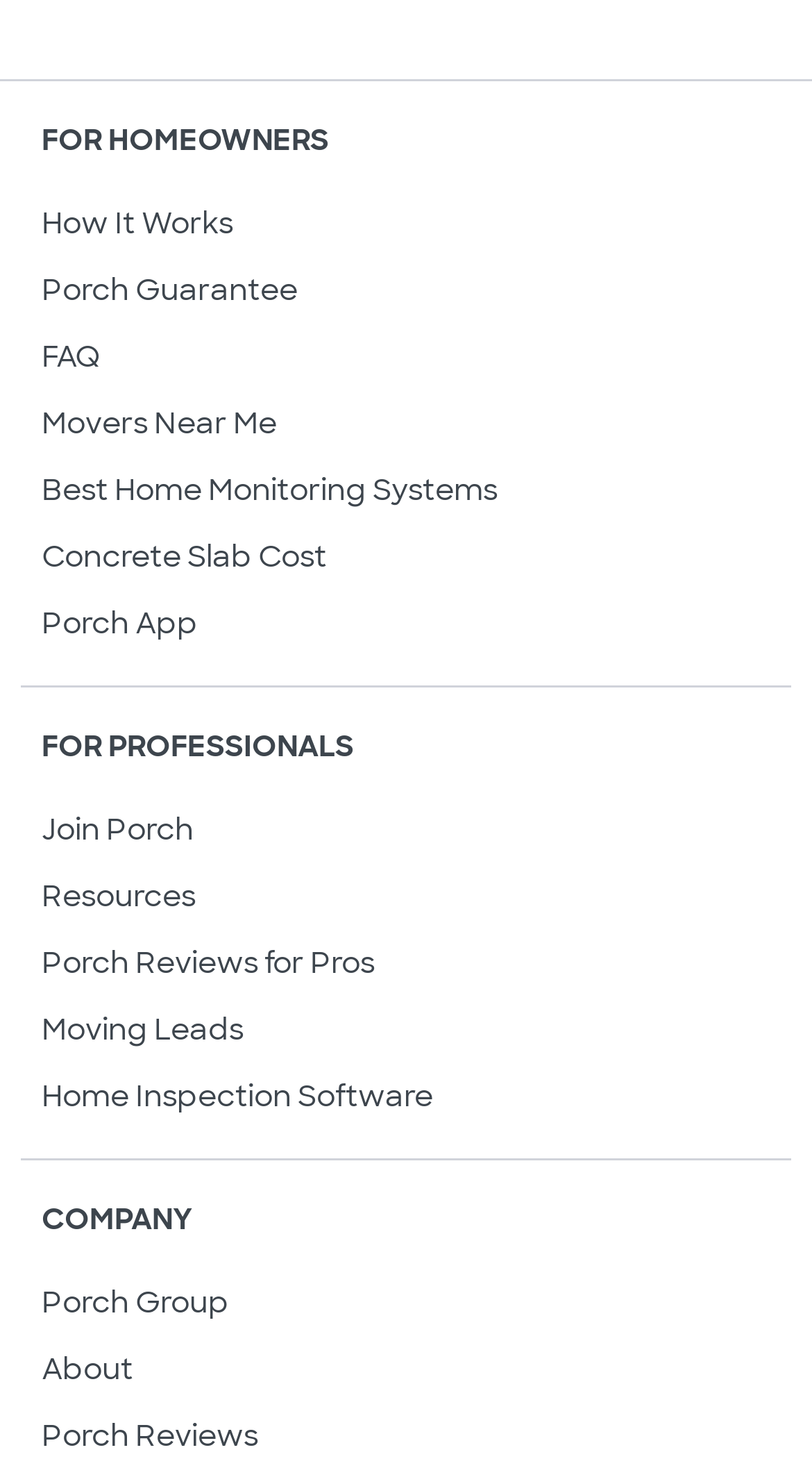Refer to the image and offer a detailed explanation in response to the question: How many categories are available on the webpage?

I identified three categories on the webpage: 'FOR HOMEOWNERS', 'FOR PROFESSIONALS', and 'COMPANY'.